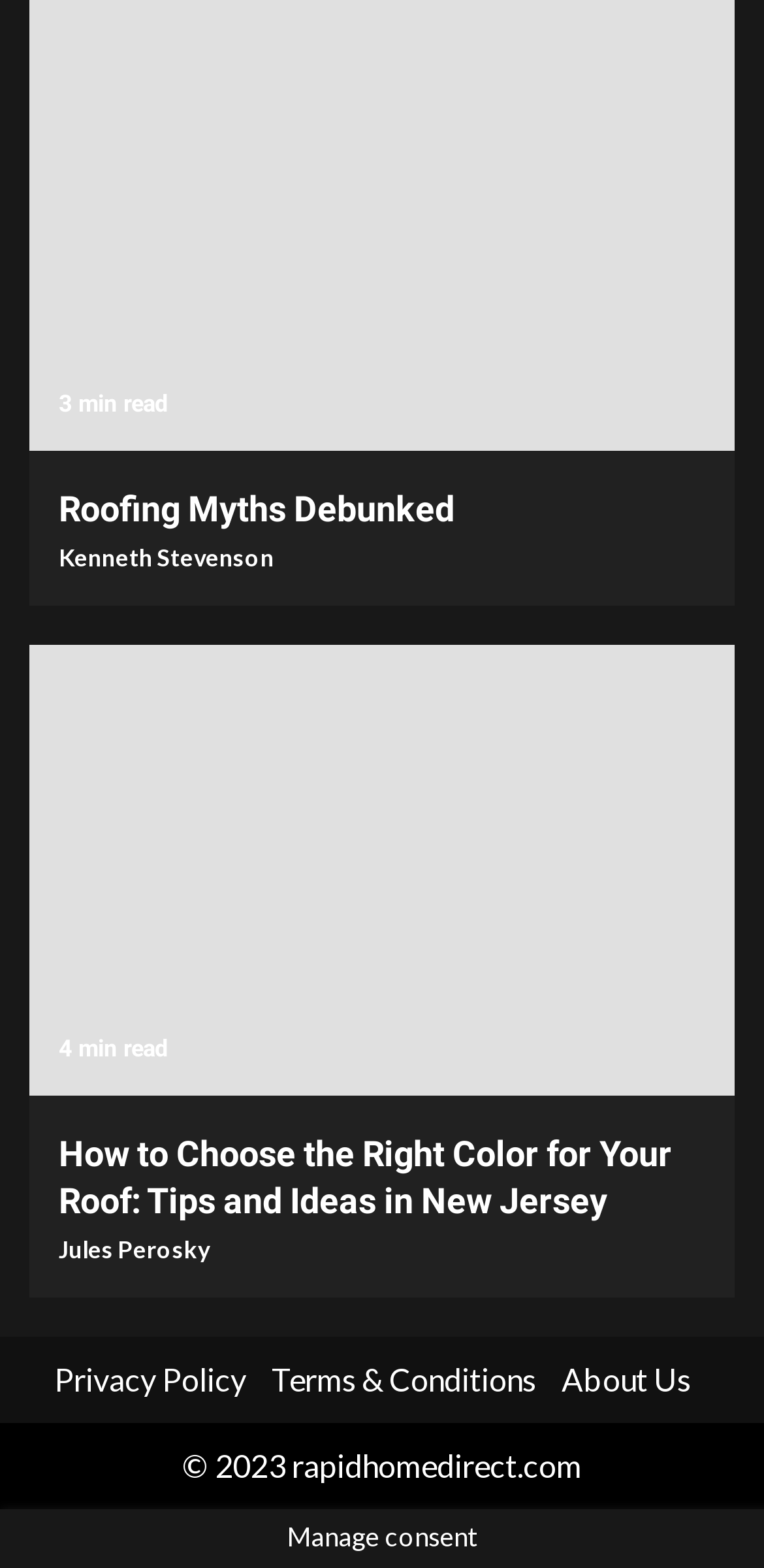Locate the bounding box coordinates of the element that should be clicked to execute the following instruction: "Learn more about the author 'Kenneth Stevenson'".

[0.077, 0.347, 0.359, 0.366]